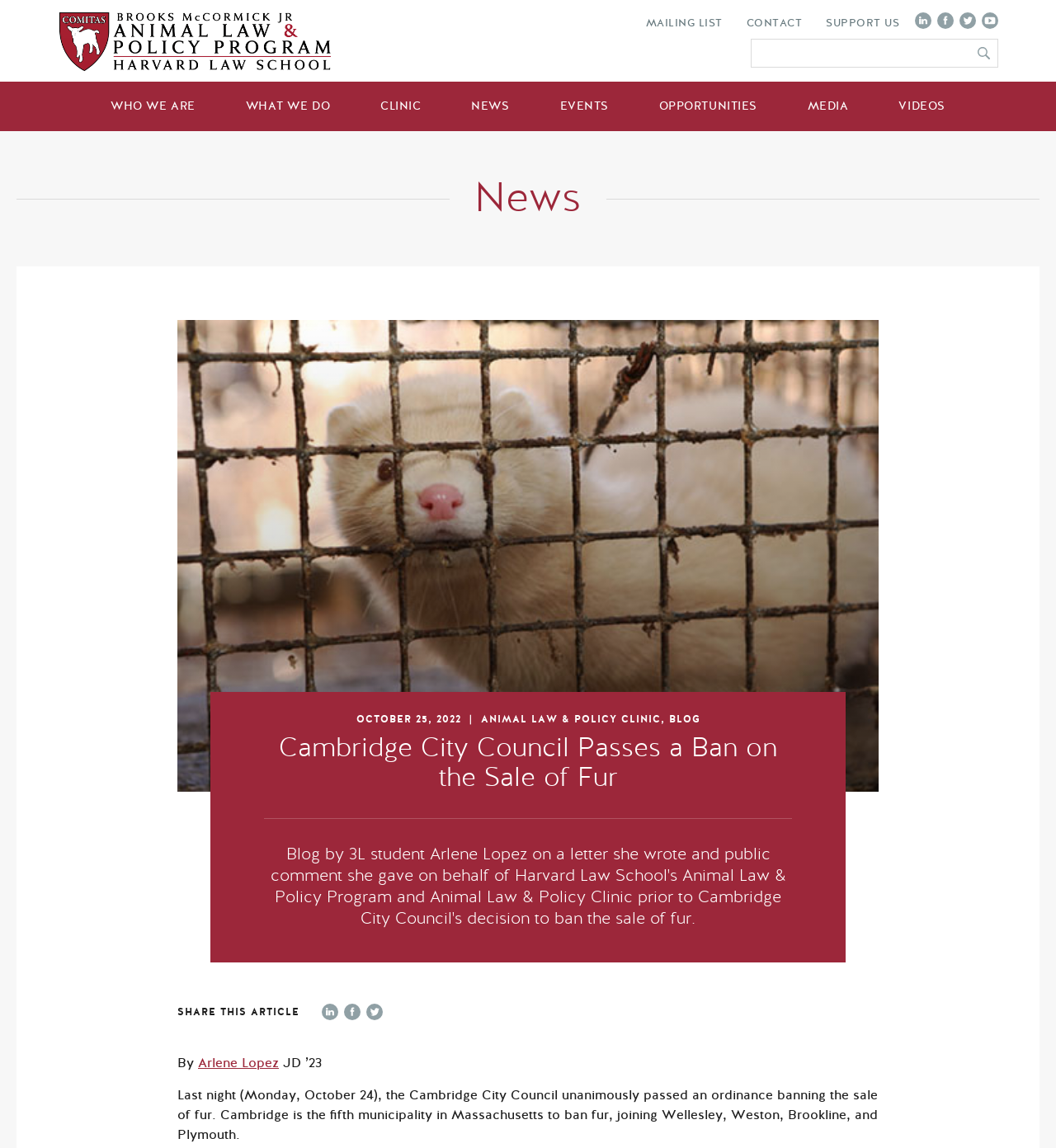Identify the bounding box coordinates of the clickable section necessary to follow the following instruction: "Share this article". The coordinates should be presented as four float numbers from 0 to 1, i.e., [left, top, right, bottom].

[0.168, 0.876, 0.284, 0.887]